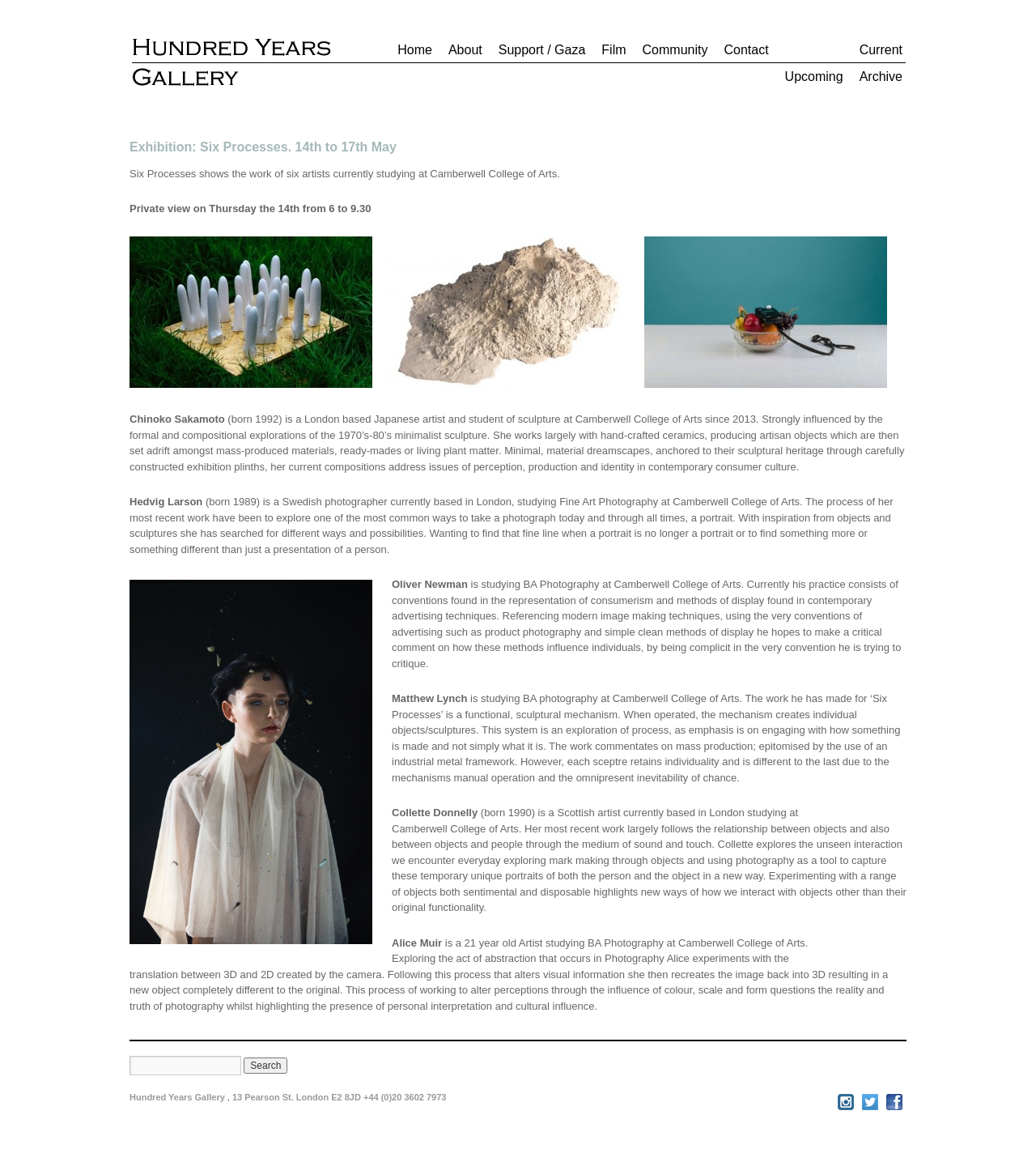Please indicate the bounding box coordinates for the clickable area to complete the following task: "Contact the Hundred Years Gallery". The coordinates should be specified as four float numbers between 0 and 1, i.e., [left, top, right, bottom].

[0.687, 0.035, 0.746, 0.058]